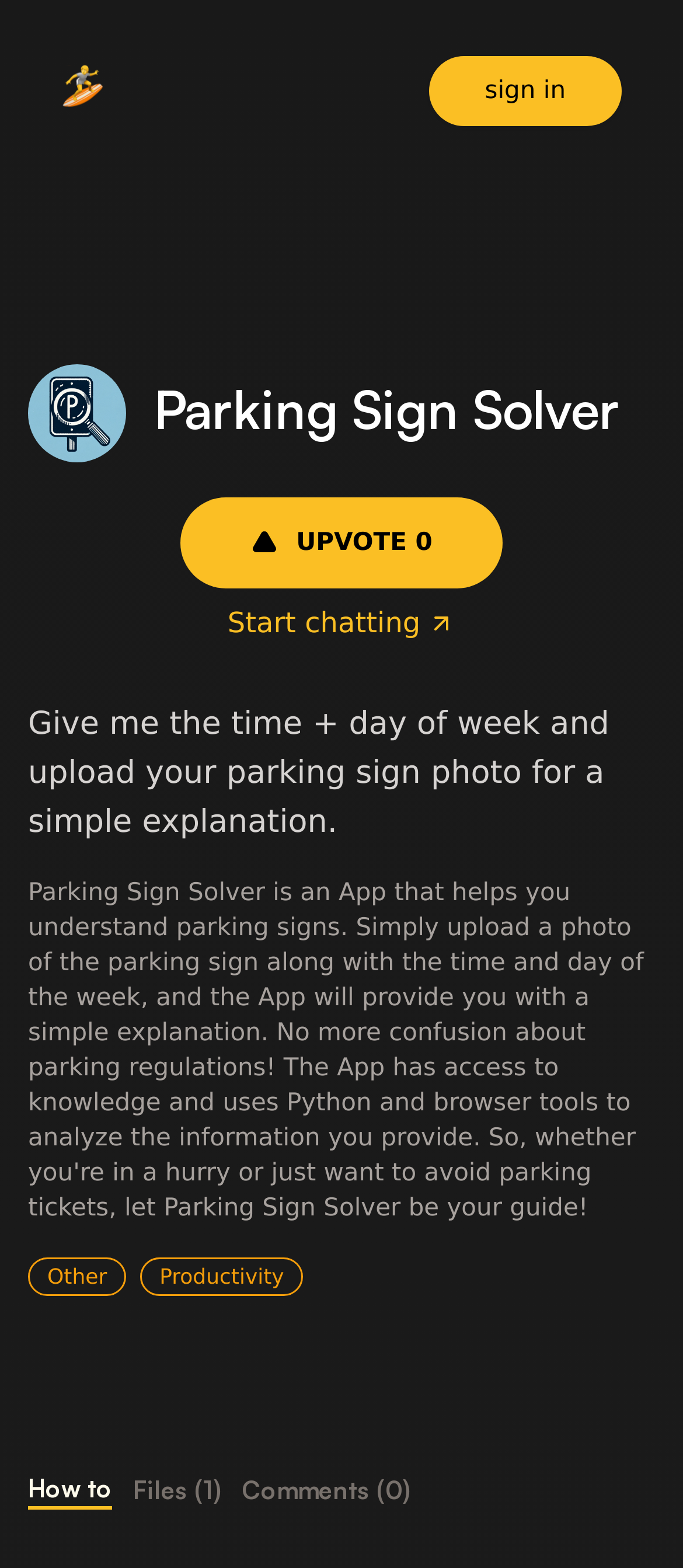Could you determine the bounding box coordinates of the clickable element to complete the instruction: "Click the sign in button"? Provide the coordinates as four float numbers between 0 and 1, i.e., [left, top, right, bottom].

[0.628, 0.036, 0.91, 0.08]